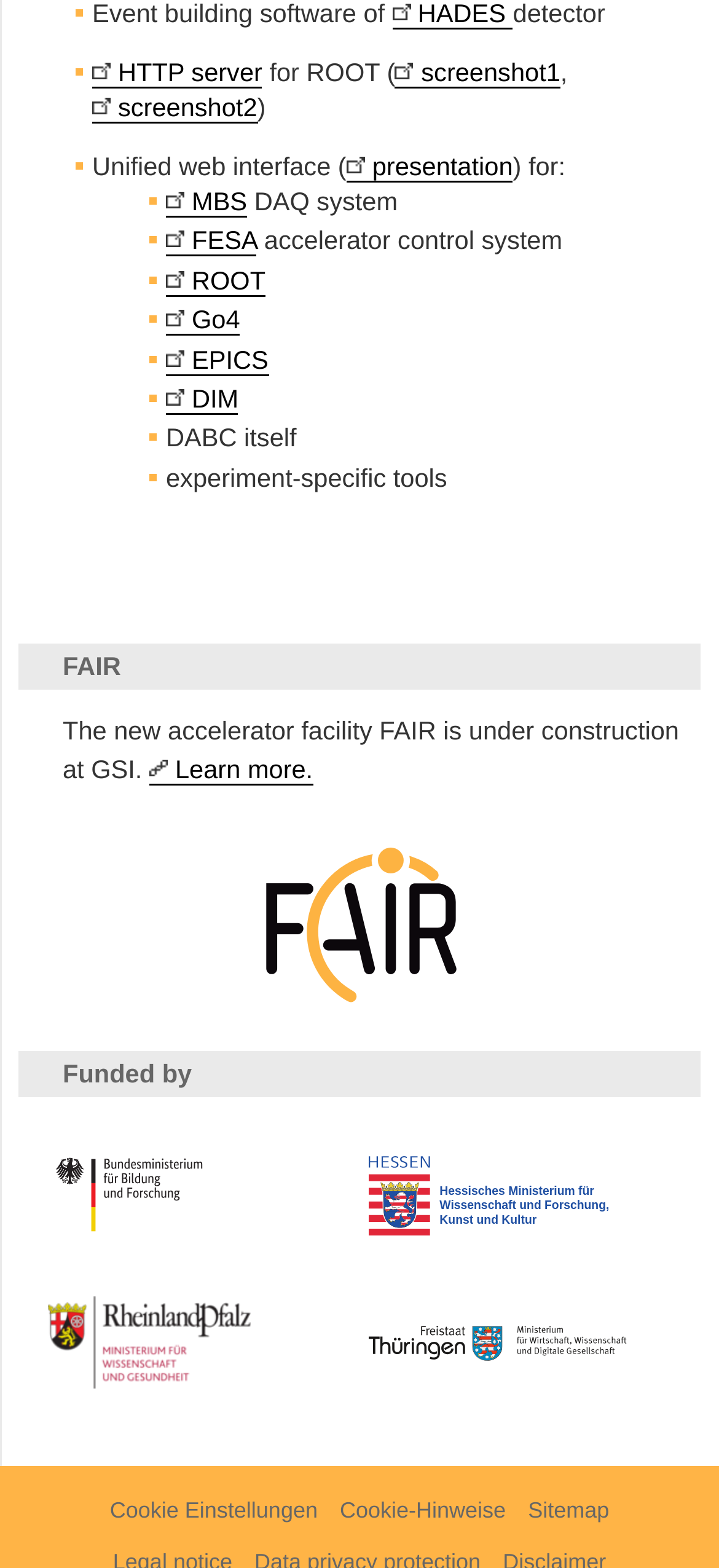Locate the bounding box coordinates of the area that needs to be clicked to fulfill the following instruction: "Learn more about FAIR". The coordinates should be in the format of four float numbers between 0 and 1, namely [left, top, right, bottom].

[0.208, 0.48, 0.435, 0.5]